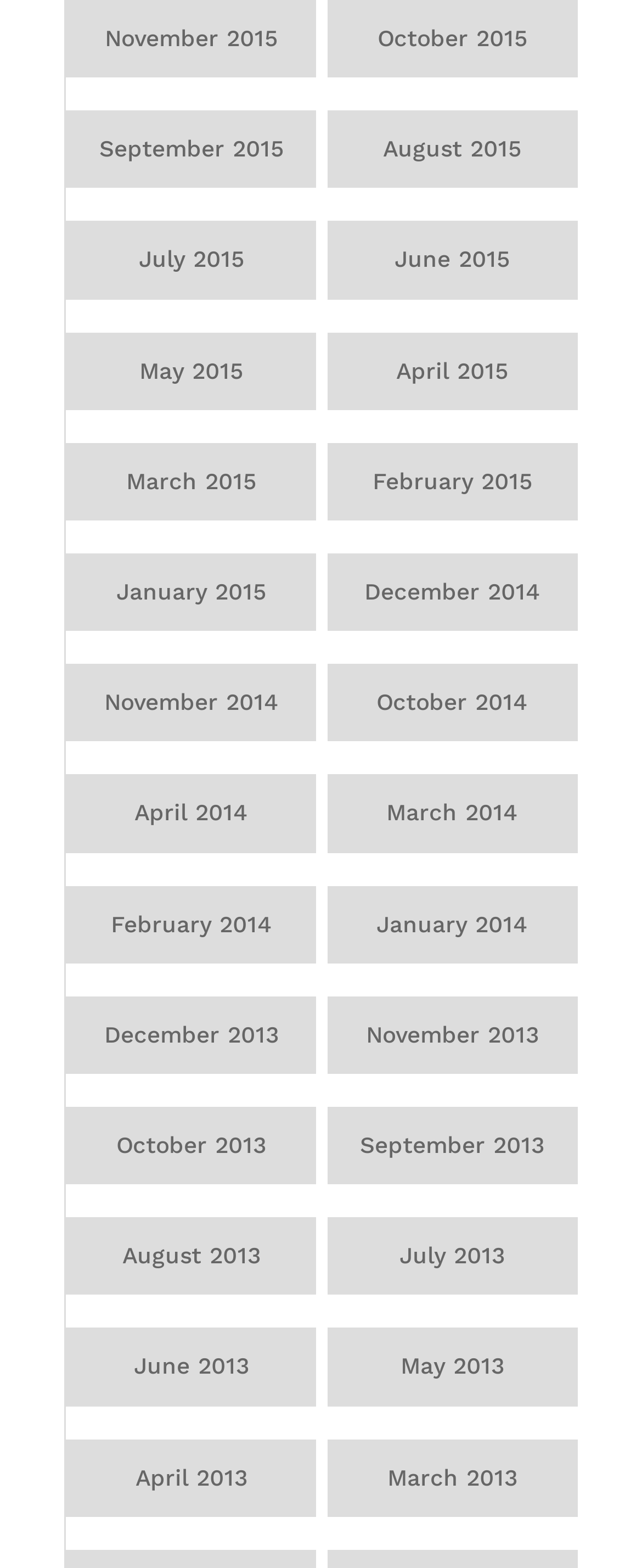What is the latest month listed on the webpage?
Based on the screenshot, provide your answer in one word or phrase.

November 2015